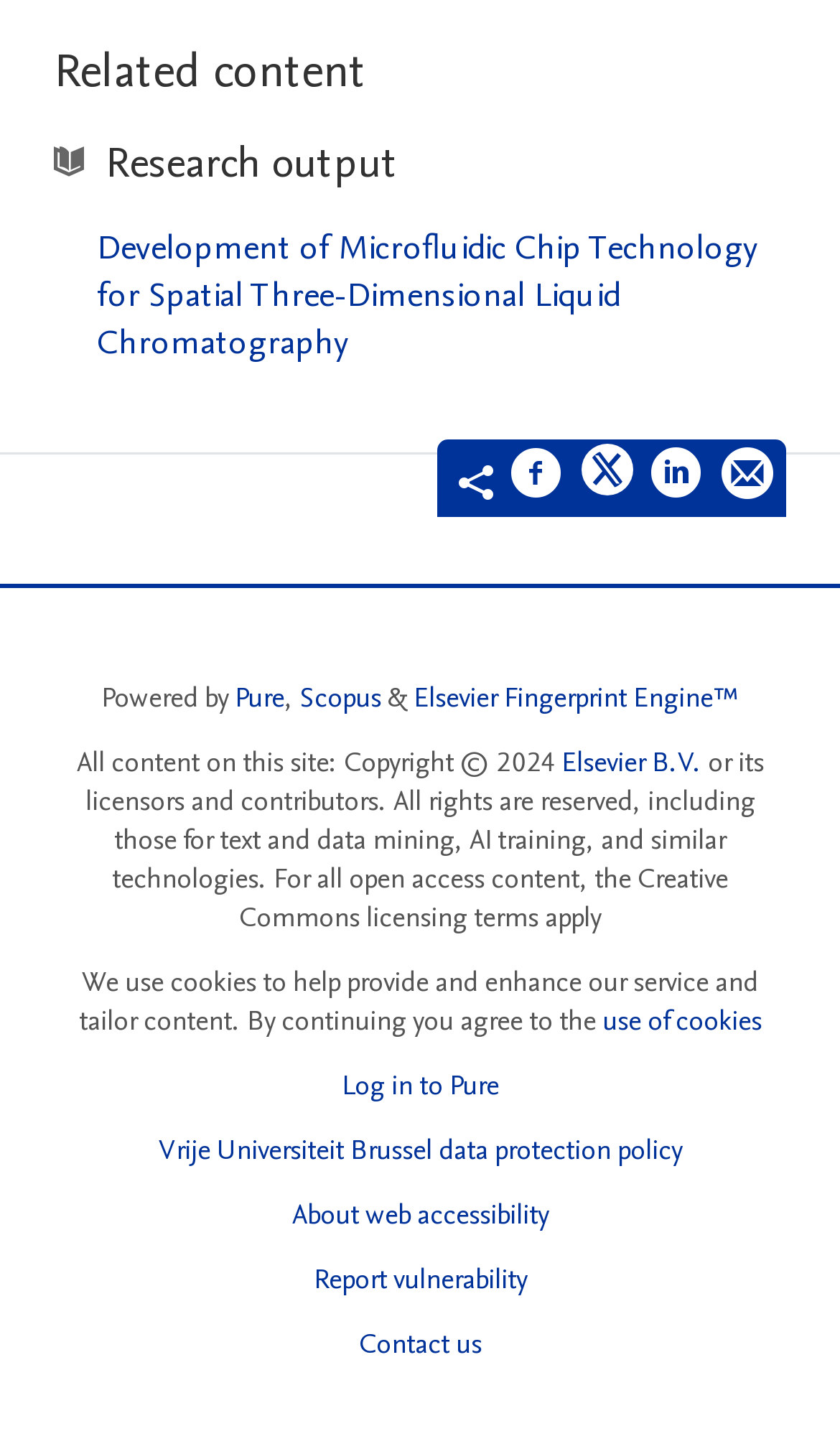What is the name of the technology used for text and data mining?
Answer the question with a thorough and detailed explanation.

I found the name of the technology by looking at the link element with the text 'Elsevier Fingerprint Engine™'.